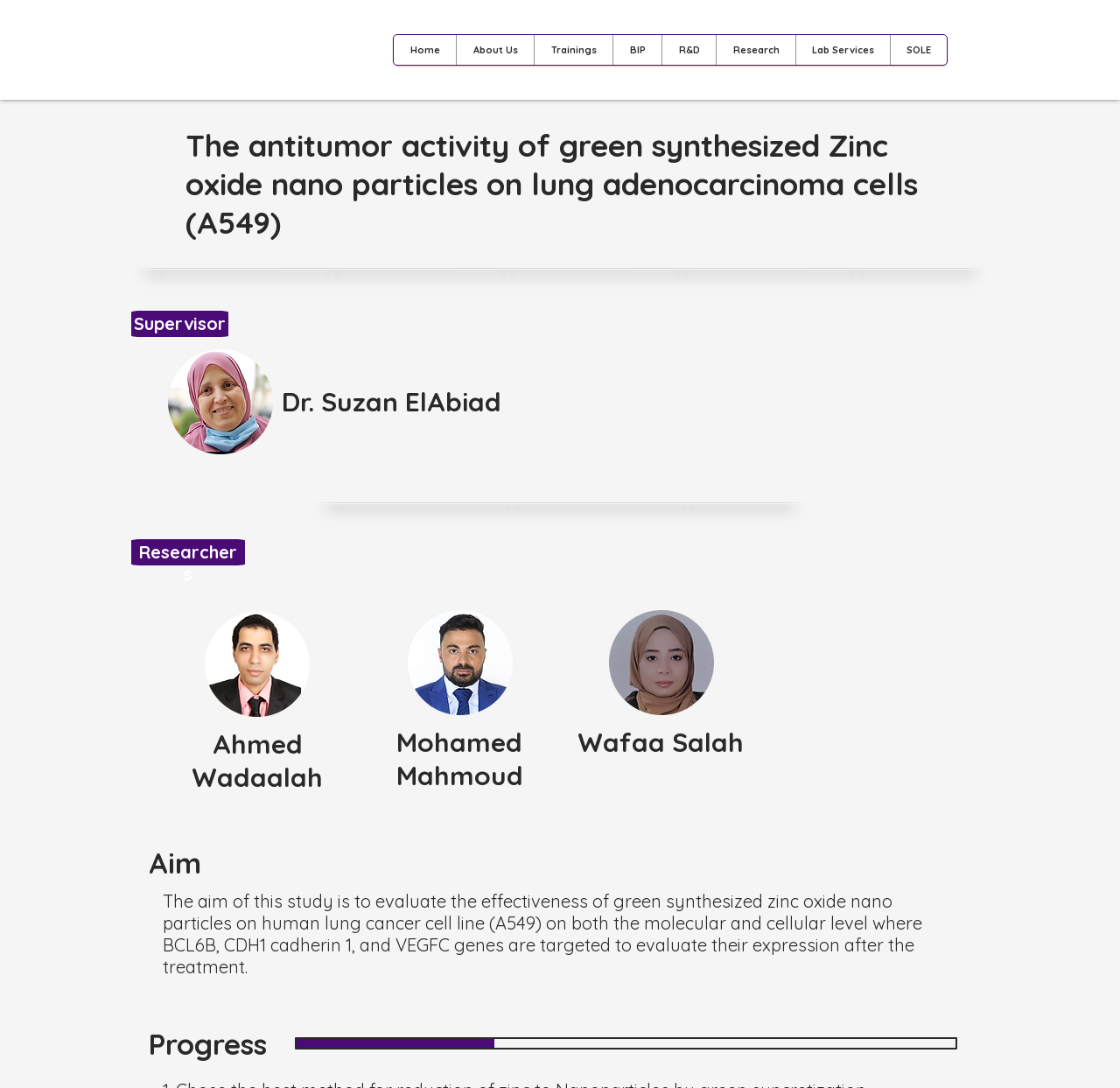Identify and extract the heading text of the webpage.

The antitumor activity of green synthesized Zinc oxide nano particles on lung adenocarcinoma cells (A549)